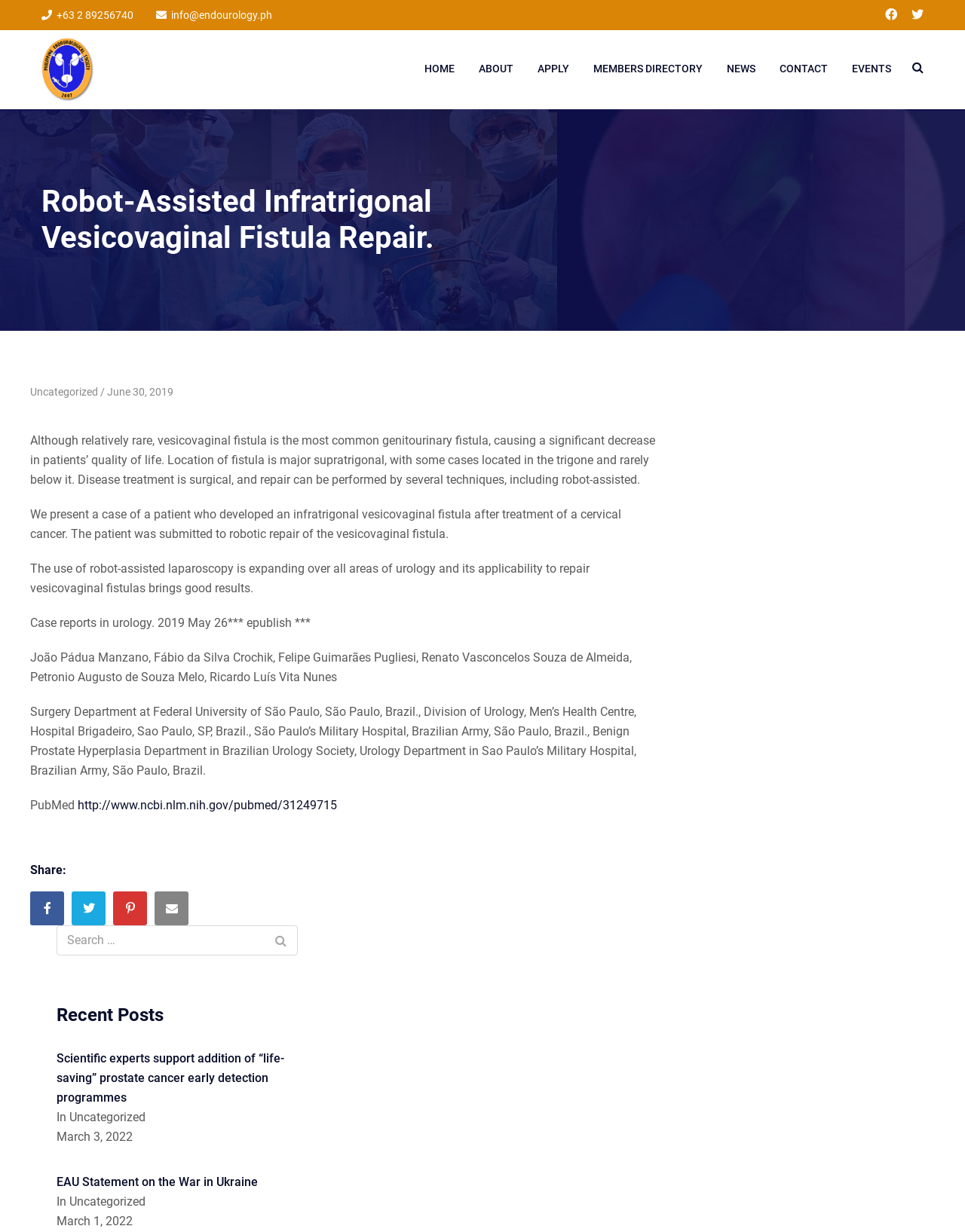Using the element description Members Directory, predict the bounding box coordinates for the UI element. Provide the coordinates in (top-left x, top-left y, bottom-right x, bottom-right y) format with values ranging from 0 to 1.

[0.615, 0.049, 0.728, 0.063]